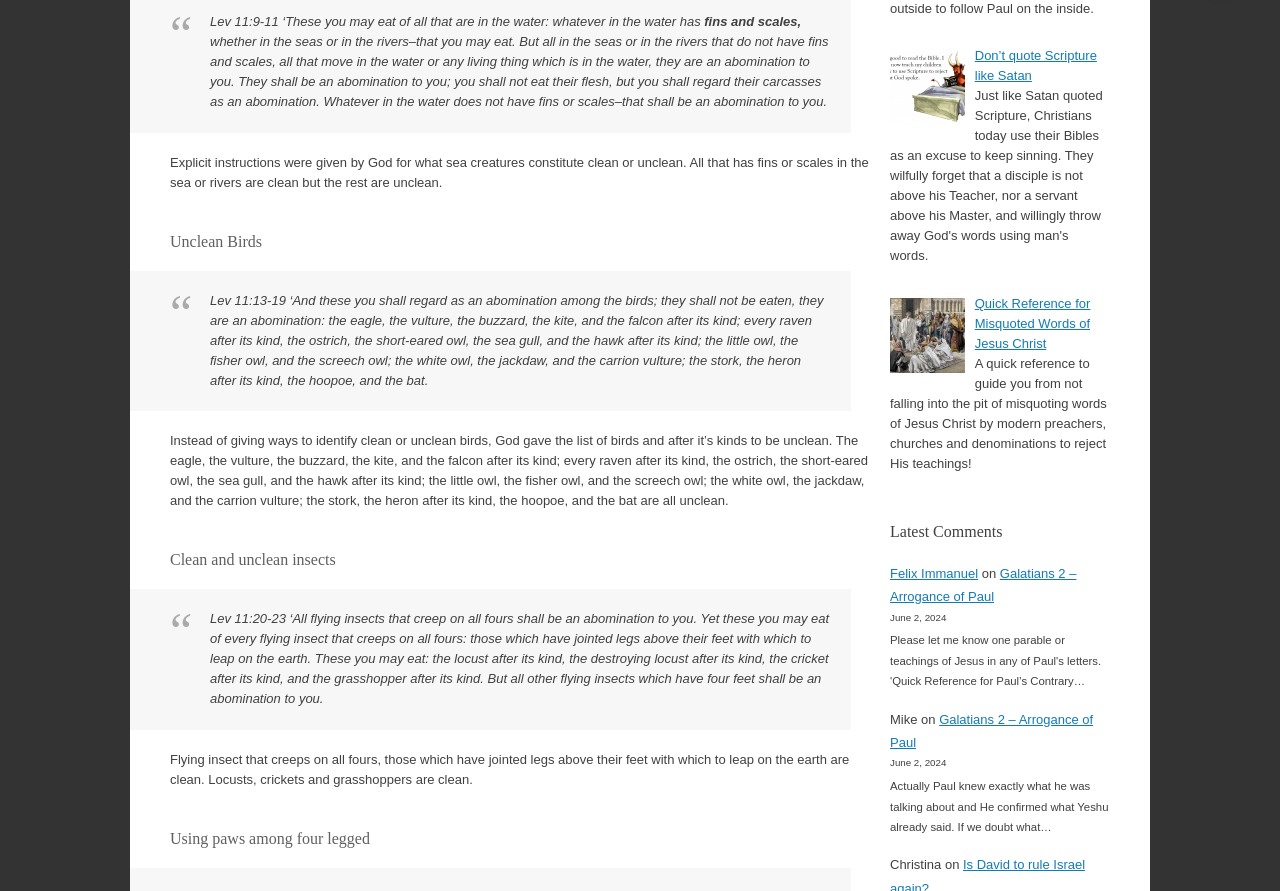Using the provided description Don’t quote Scripture like Satan, find the bounding box coordinates for the UI element. Provide the coordinates in (top-left x, top-left y, bottom-right x, bottom-right y) format, ensuring all values are between 0 and 1.

[0.762, 0.054, 0.857, 0.094]